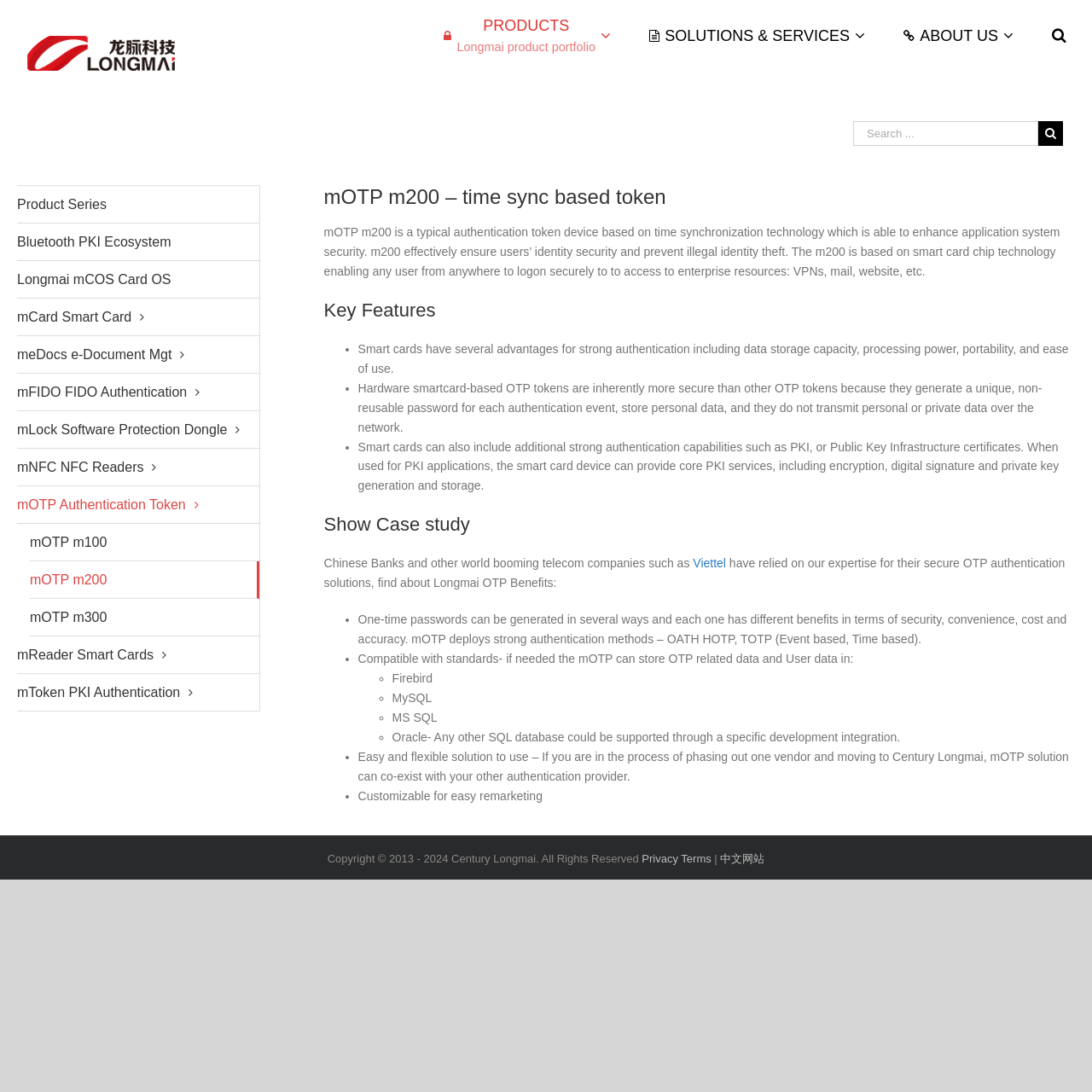Answer the question briefly using a single word or phrase: 
What is the name of the authentication token device?

mOTP m200